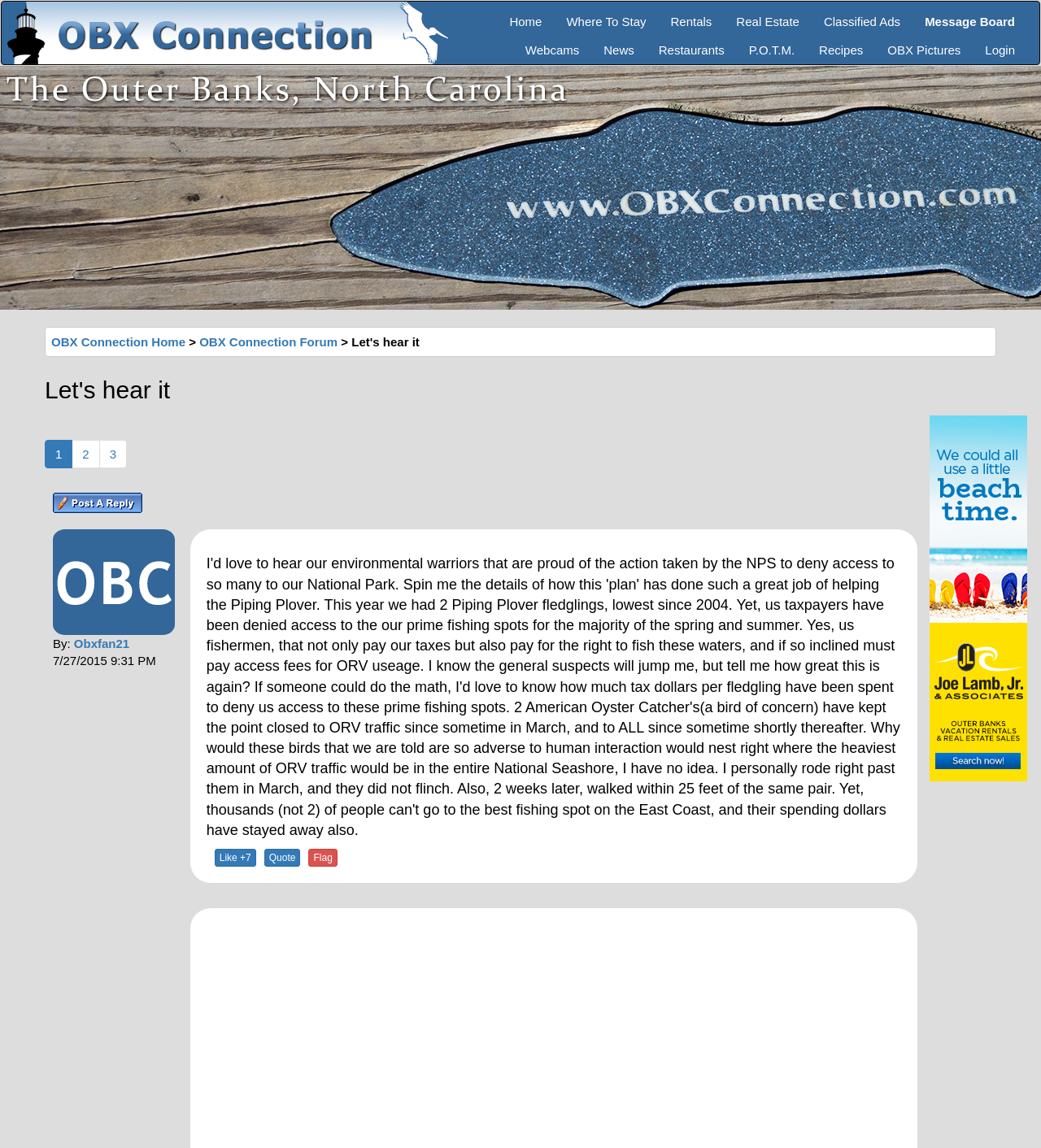What is the name of the forum?
Provide a thorough and detailed answer to the question.

I found the answer by looking at the links in the header section, where I saw a link with the text 'OBX Connection Forum'.